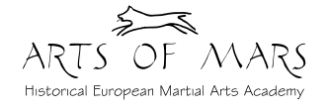Offer a detailed narrative of the scene shown in the image.

The image displays the logo of the "Arts of Mars Historical European Martial Arts Academy." The logo features the phrase "ARTS OF MARS" prominently in an artistic, flowing font, accompanied by the depiction of a stylized figure, likely inspired by historical or mythological themes. Beneath the main title, the words "Historical European Martial Arts Academy" are presented in a smaller font, providing context about the institution's focus on researching and practicing the martial heritage of Europe. This logo embodies the academy's dedication to the study and performance of historical combat arts.